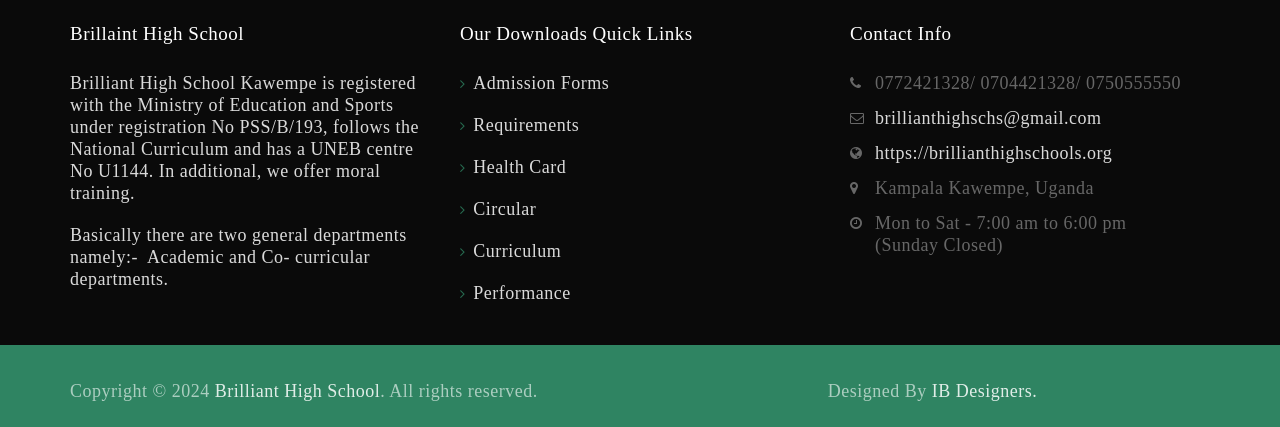Can you identify the bounding box coordinates of the clickable region needed to carry out this instruction: 'Check the school's performance'? The coordinates should be four float numbers within the range of 0 to 1, stated as [left, top, right, bottom].

[0.359, 0.663, 0.446, 0.71]